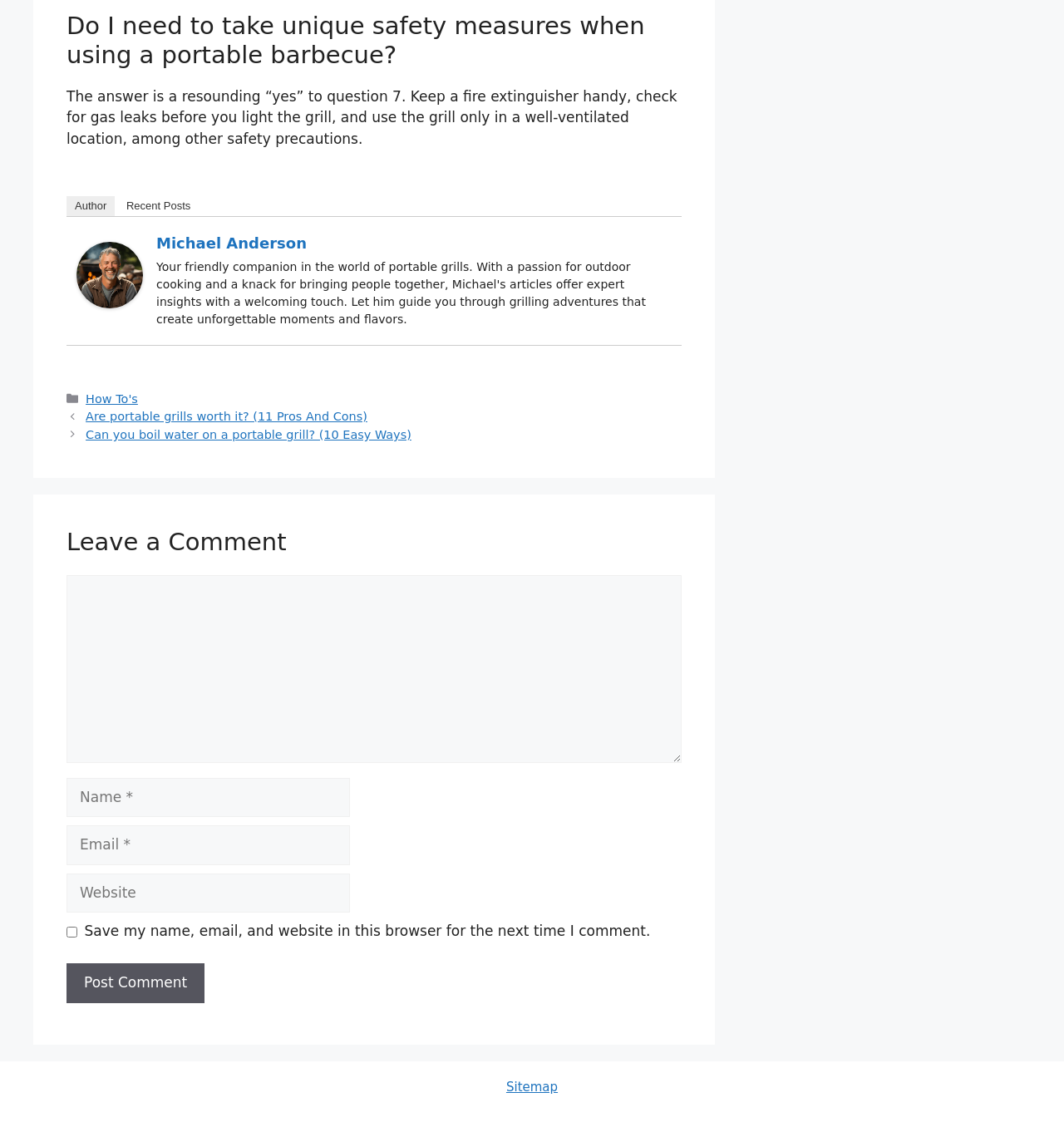Identify the bounding box coordinates for the element you need to click to achieve the following task: "Go to the solutions page". The coordinates must be four float values ranging from 0 to 1, formatted as [left, top, right, bottom].

None